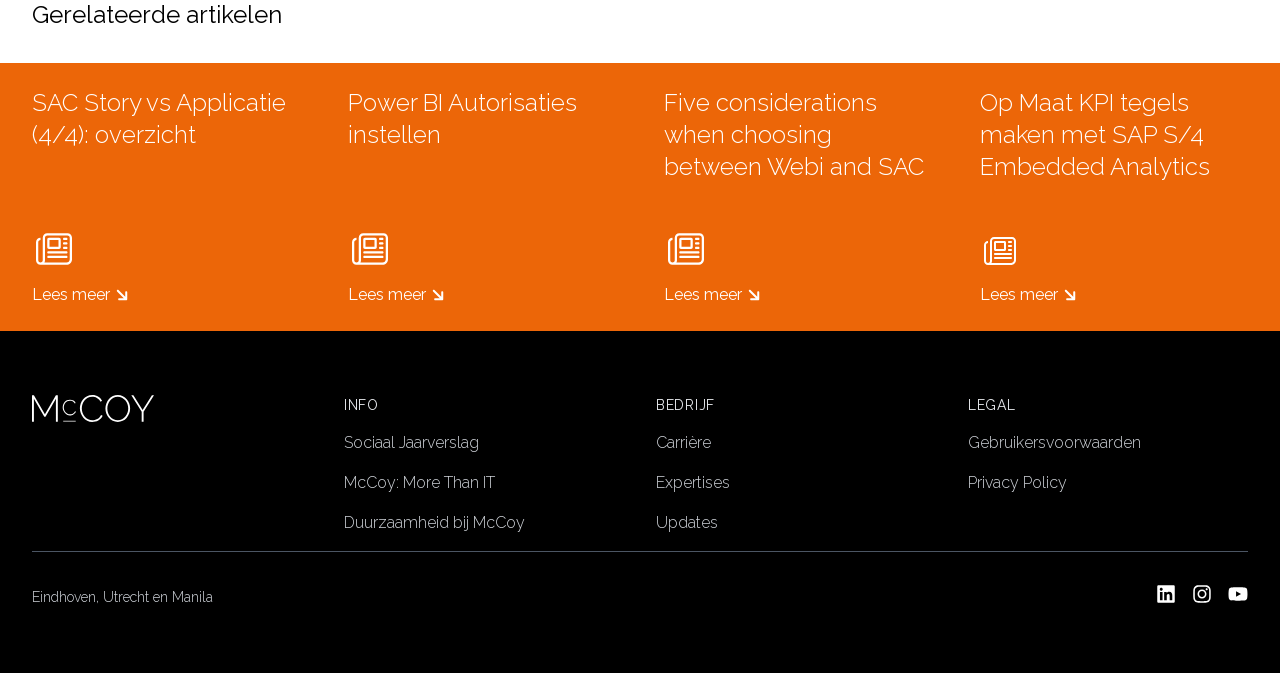Please identify the bounding box coordinates of the element's region that should be clicked to execute the following instruction: "View McCoy's Sociaal Jaarverslag". The bounding box coordinates must be four float numbers between 0 and 1, i.e., [left, top, right, bottom].

[0.269, 0.644, 0.374, 0.672]